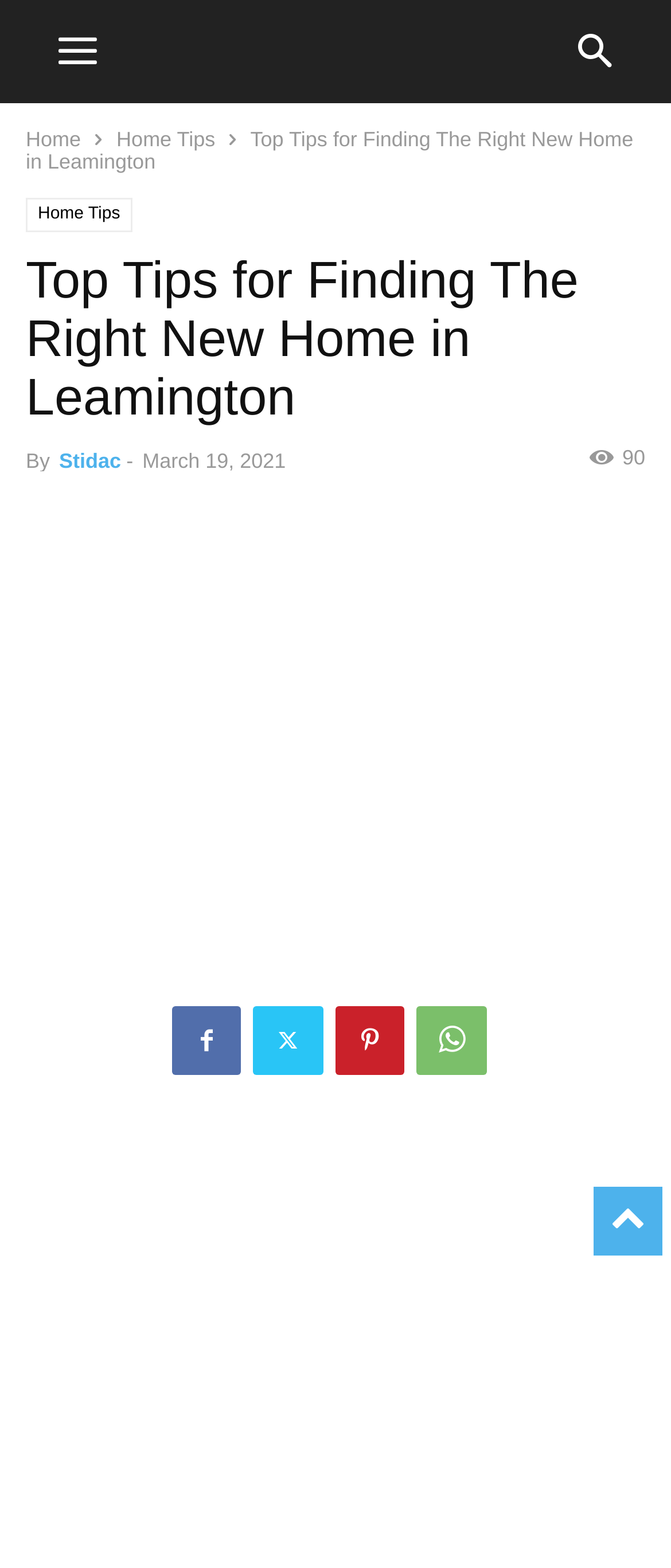Using the provided description Home Tips, find the bounding box coordinates for the UI element. Provide the coordinates in (top-left x, top-left y, bottom-right x, bottom-right y) format, ensuring all values are between 0 and 1.

[0.174, 0.081, 0.321, 0.097]